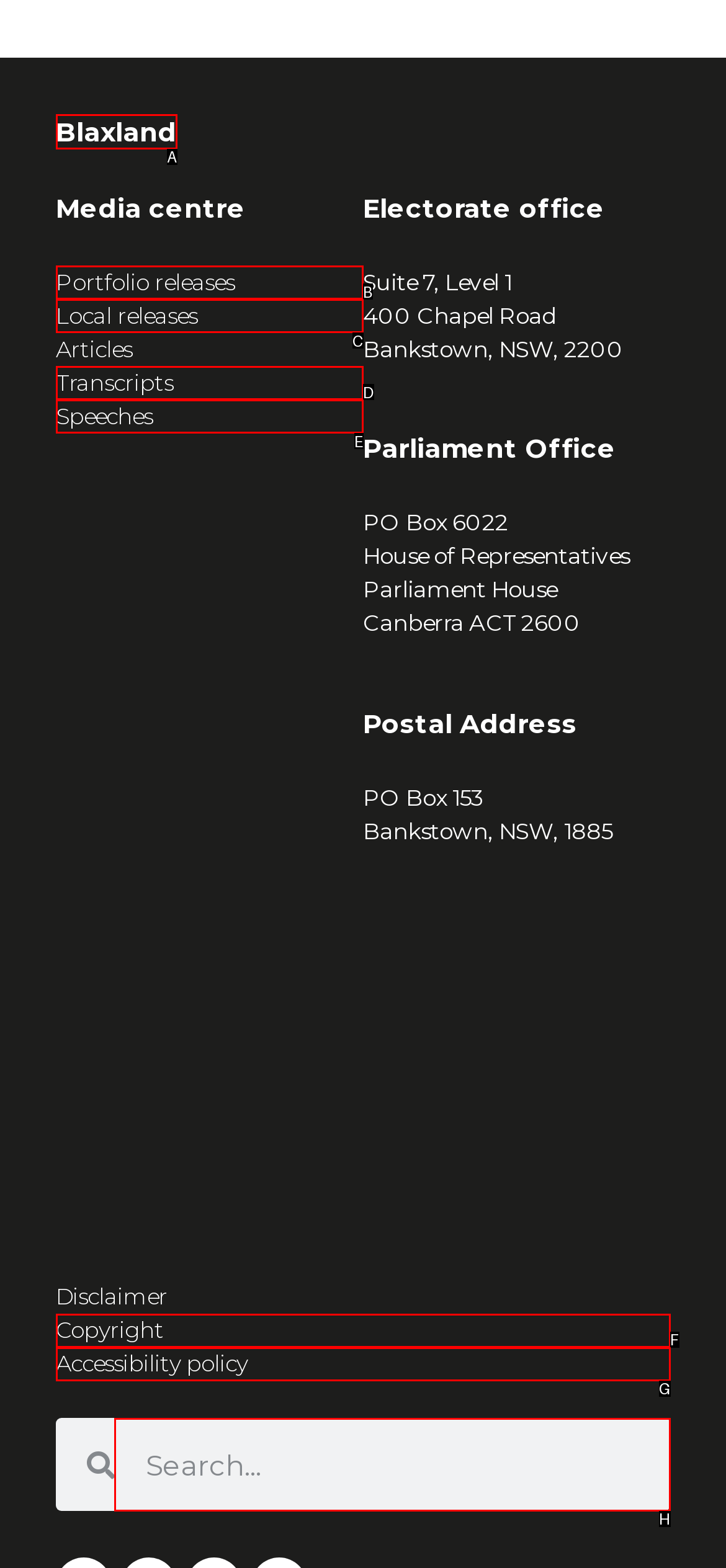Choose the UI element you need to click to carry out the task: Enter email address.
Respond with the corresponding option's letter.

None